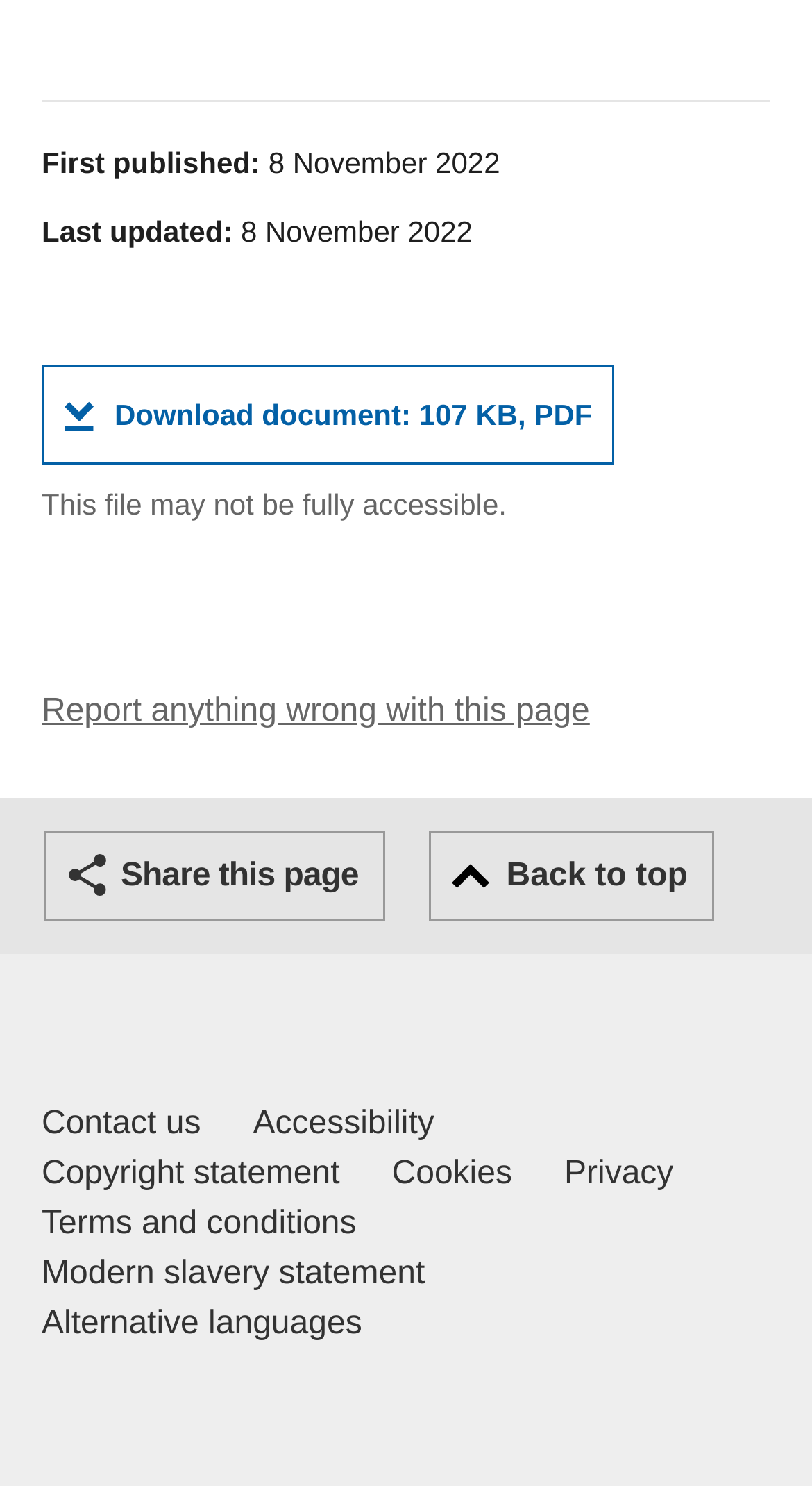By analyzing the image, answer the following question with a detailed response: What is the purpose of the button at the bottom right?

The button at the bottom right is labeled 'Back to top' and is likely used to navigate back to the top of the webpage.